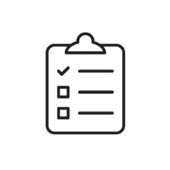Give a one-word or short-phrase answer to the following question: 
What is the purpose of the checklist motif?

visual reminder